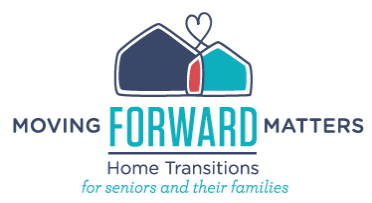Create an elaborate description of the image, covering every aspect.

The image features the logo of "Moving Forward Matters," a service dedicated to facilitating home transitions for seniors and their families. The design incorporates two stylized houses, interconnected by a heart, symbolizing connection and care. The text prominently displays the phrase "MOVING FORWARD MATTERS" in bold, blue lettering, emphasizing the importance of progress and support during transitions. Below, the tagline "Home Transitions for seniors and their families" is presented in a softer, light blue font, highlighting the service's focus on aiding seniors in their journey to new living arrangements. This logo visually conveys a message of compassion, guidance, and commitment to improving the quality of life for seniors and their loved ones.